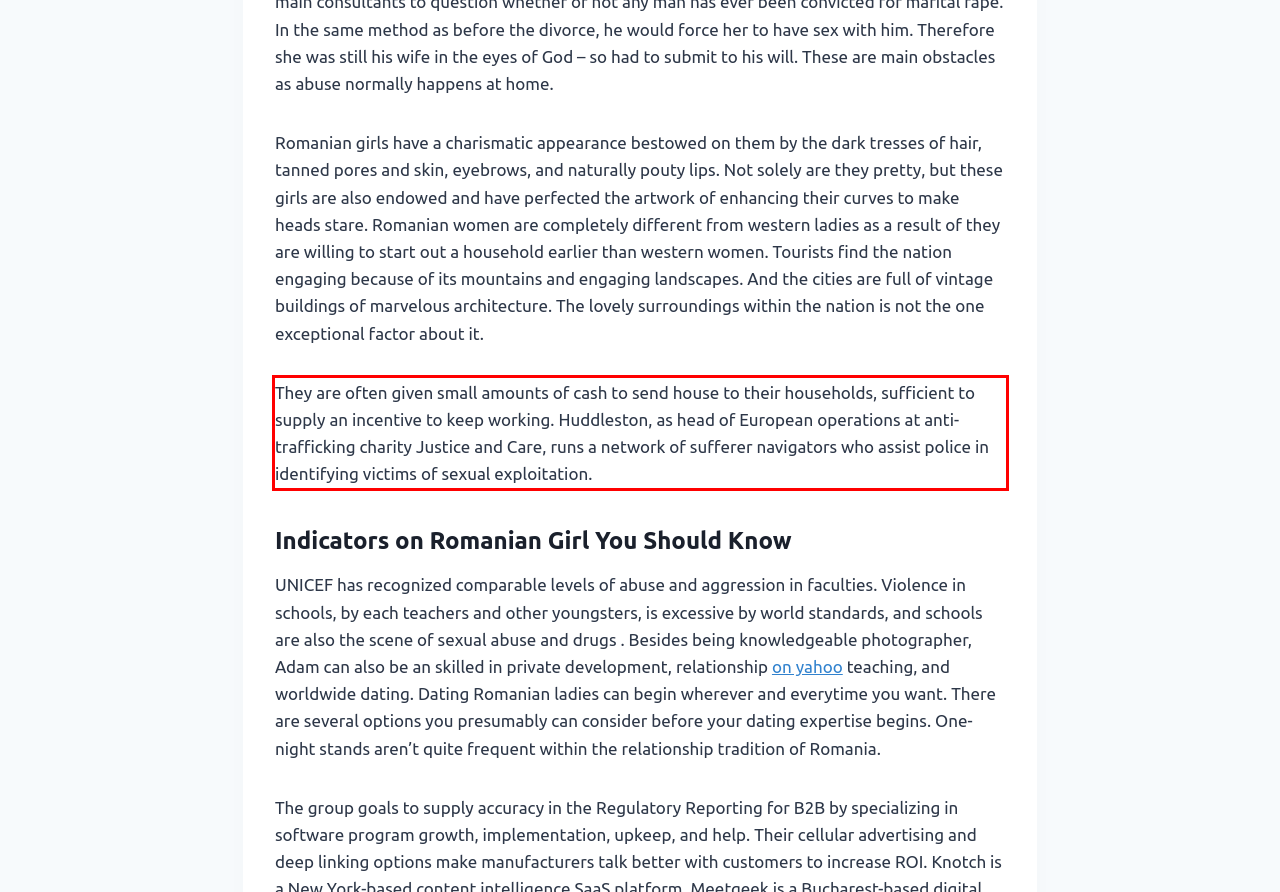Identify the text within the red bounding box on the webpage screenshot and generate the extracted text content.

They are often given small amounts of cash to send house to their households, sufficient to supply an incentive to keep working. Huddleston, as head of European operations at anti-trafficking charity Justice and Care, runs a network of sufferer navigators who assist police in identifying victims of sexual exploitation.